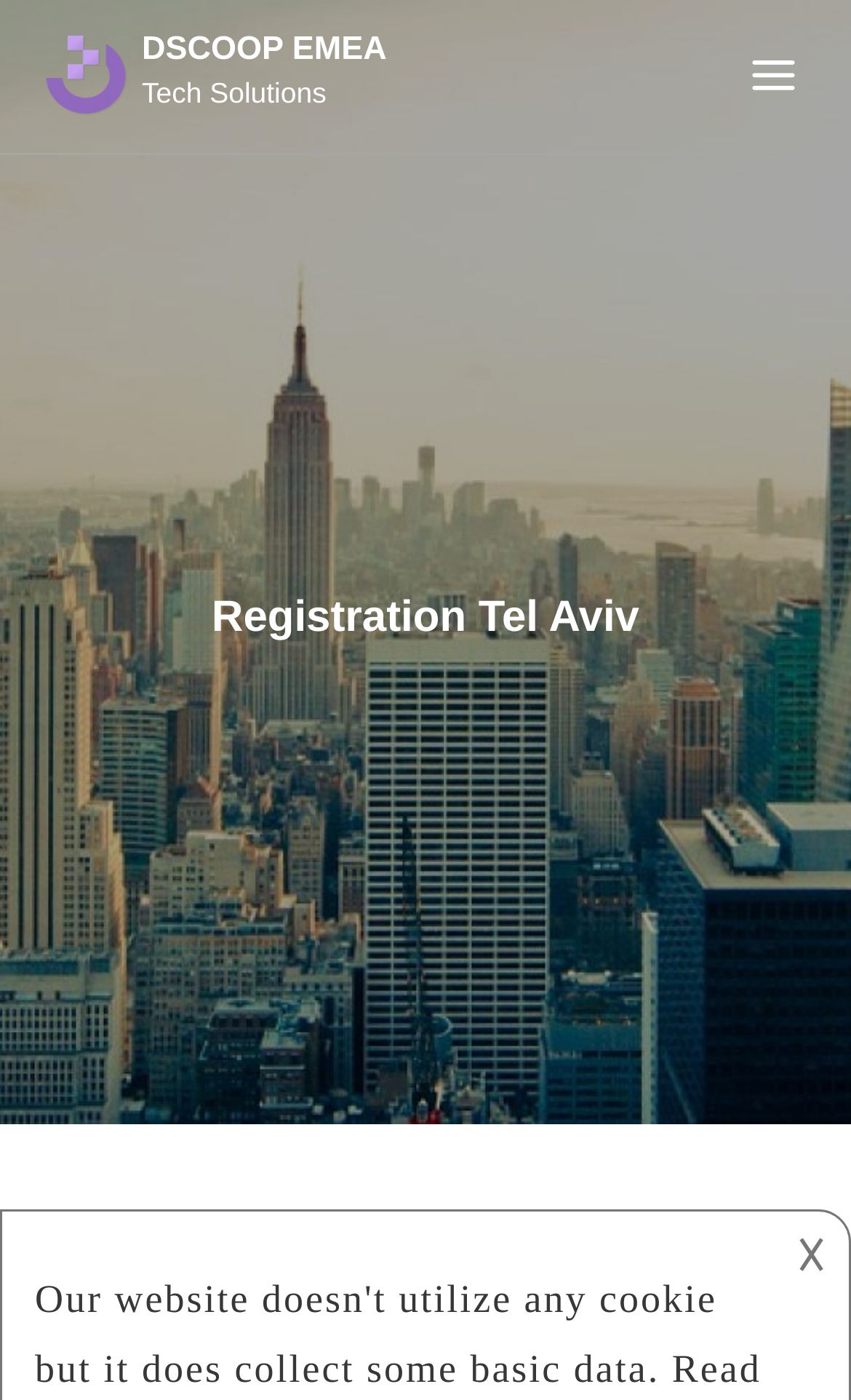Please provide a one-word or phrase answer to the question: 
What is the current page in the breadcrumbs?

Registration Tel Aviv